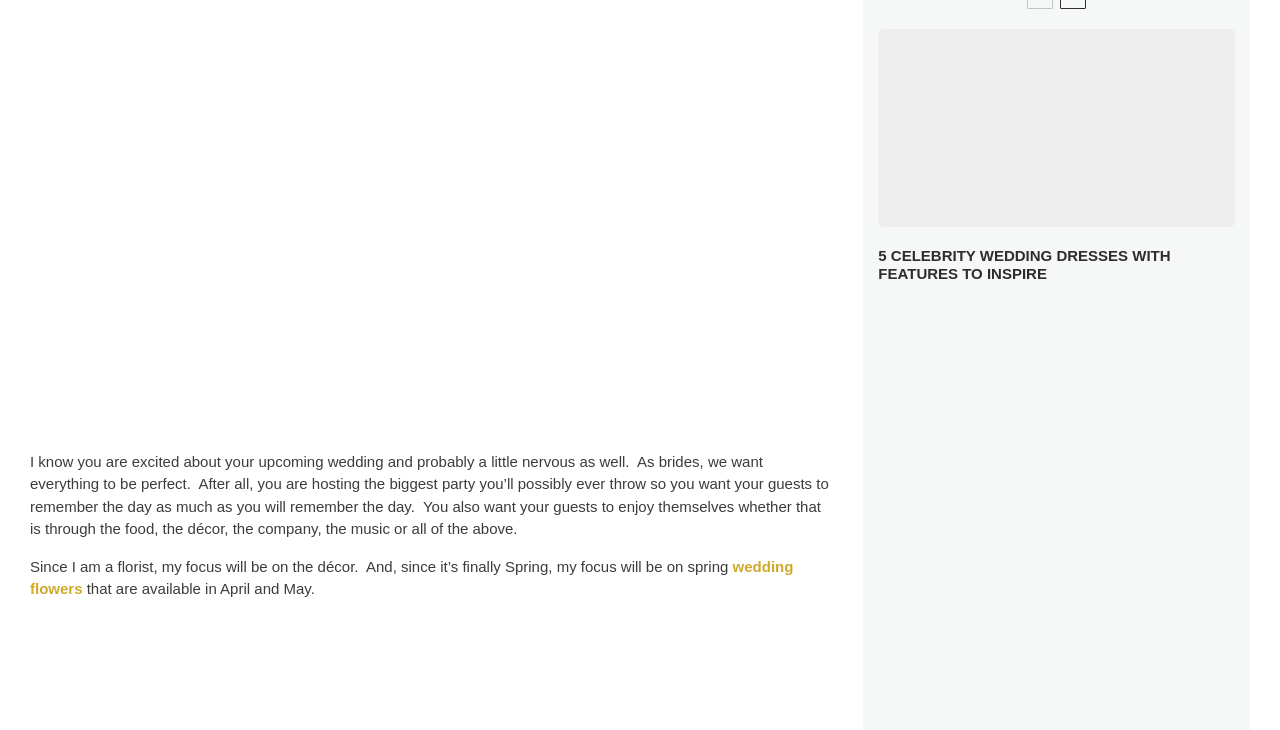What is the focus of the article with the image of a groom and groomsmen with various hairstyles?
Provide a comprehensive and detailed answer to the question.

The article with the image of a groom and groomsmen with various hairstyles is about 10 trendy hairstyles for grooms.